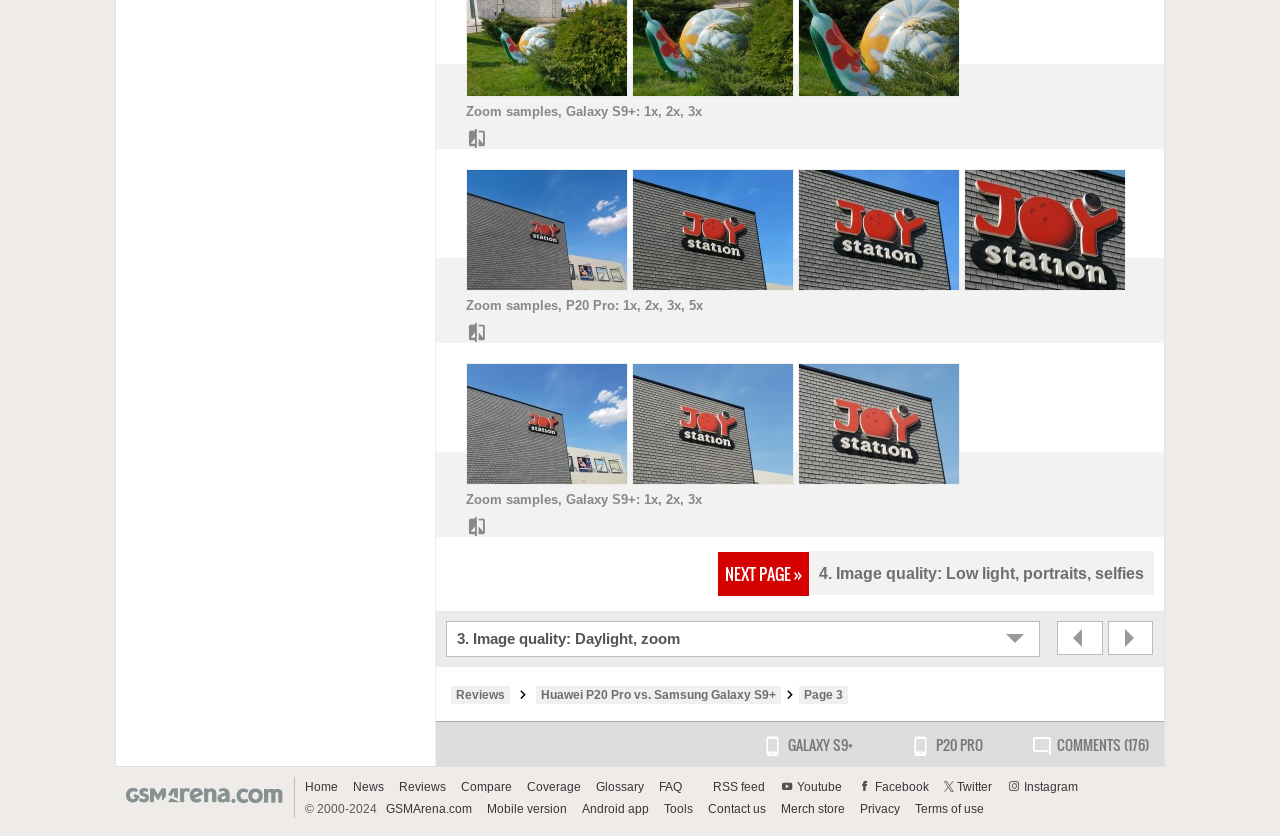Give a one-word or one-phrase response to the question:
What is the ISO value of the second zoom sample?

50